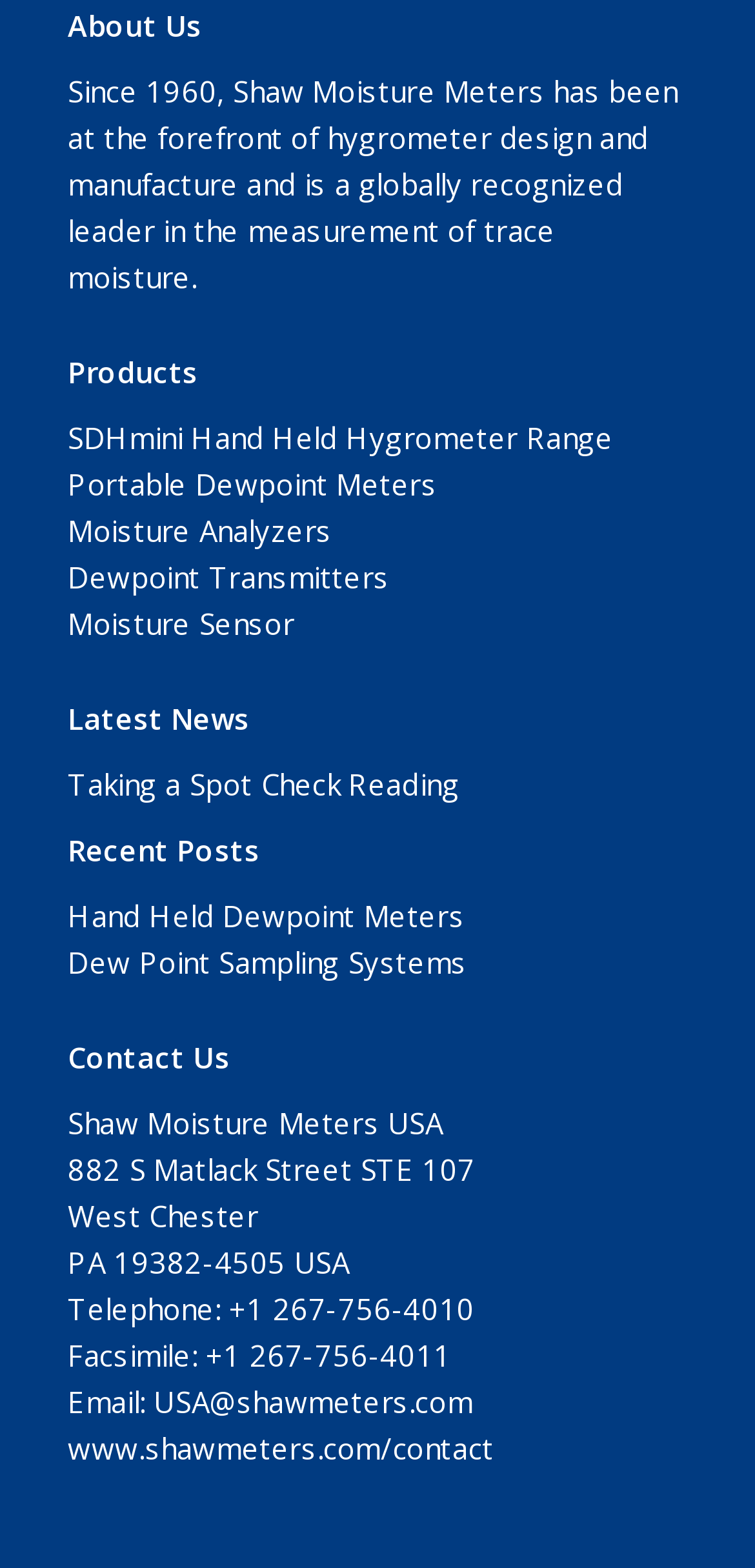Please specify the coordinates of the bounding box for the element that should be clicked to carry out this instruction: "Explore the SDHmini Hand Held Hygrometer Range". The coordinates must be four float numbers between 0 and 1, formatted as [left, top, right, bottom].

[0.09, 0.267, 0.812, 0.292]